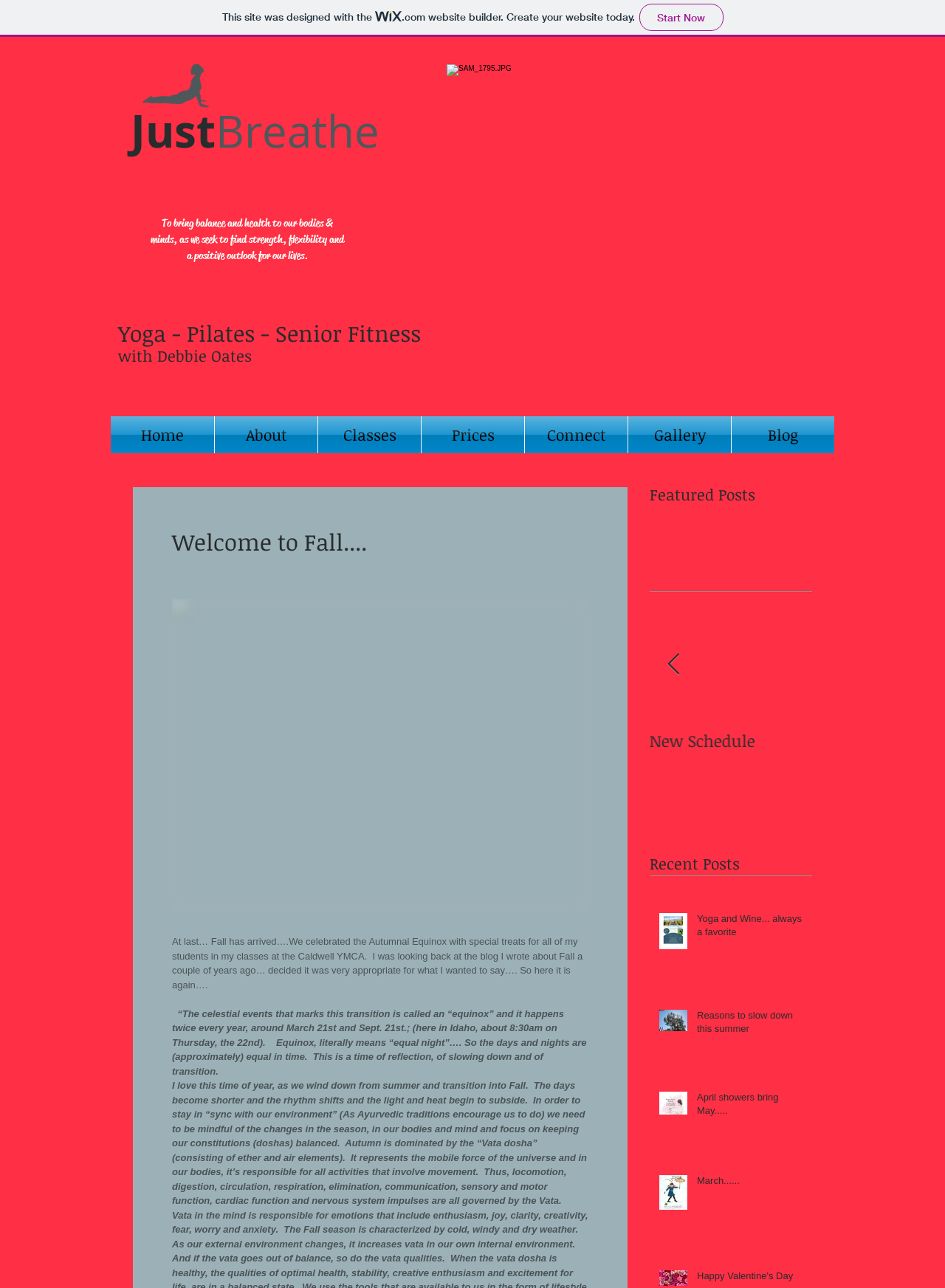What is the purpose of the 'Connect' link?
Use the screenshot to answer the question with a single word or phrase.

To connect with the instructor